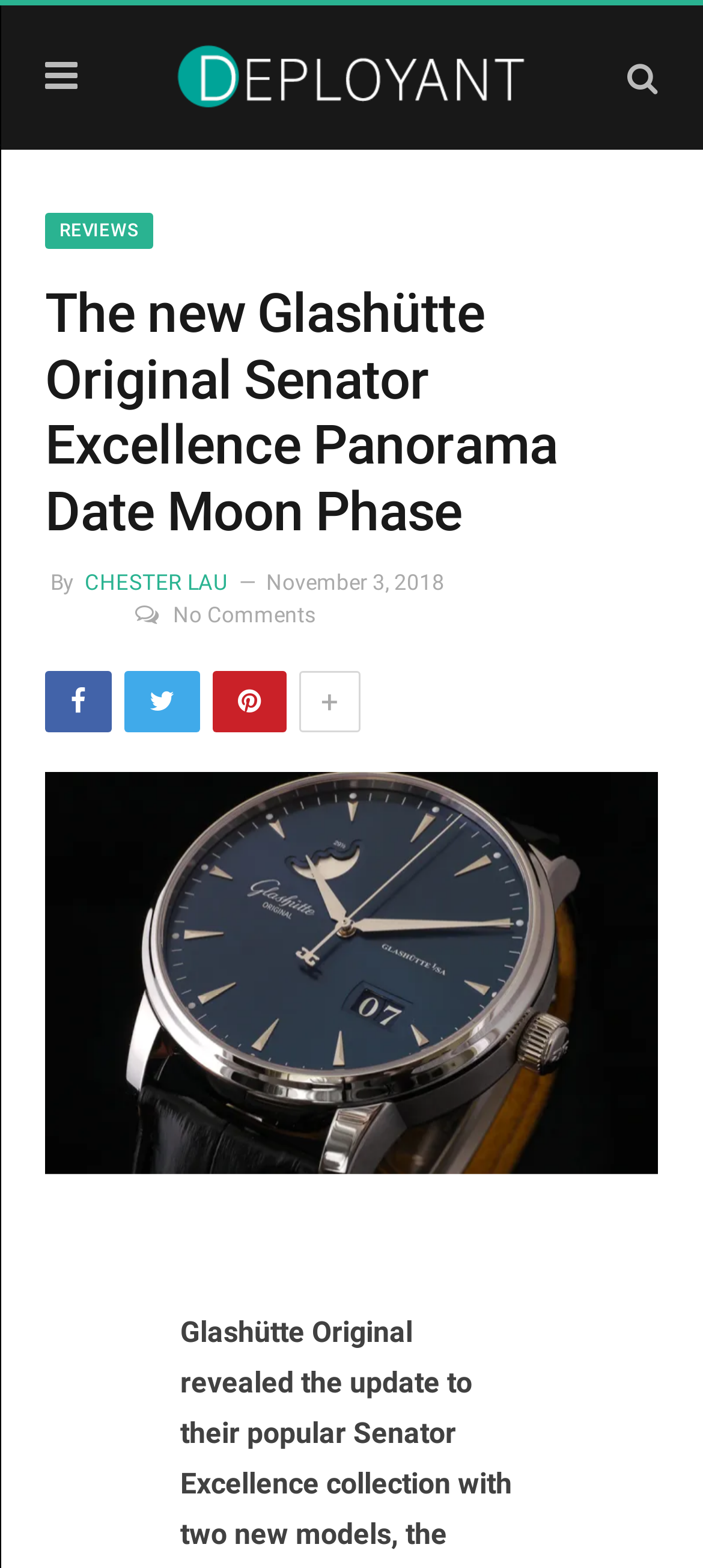Please specify the coordinates of the bounding box for the element that should be clicked to carry out this instruction: "Share the article on social media". The coordinates must be four float numbers between 0 and 1, formatted as [left, top, right, bottom].

[0.192, 0.382, 0.936, 0.403]